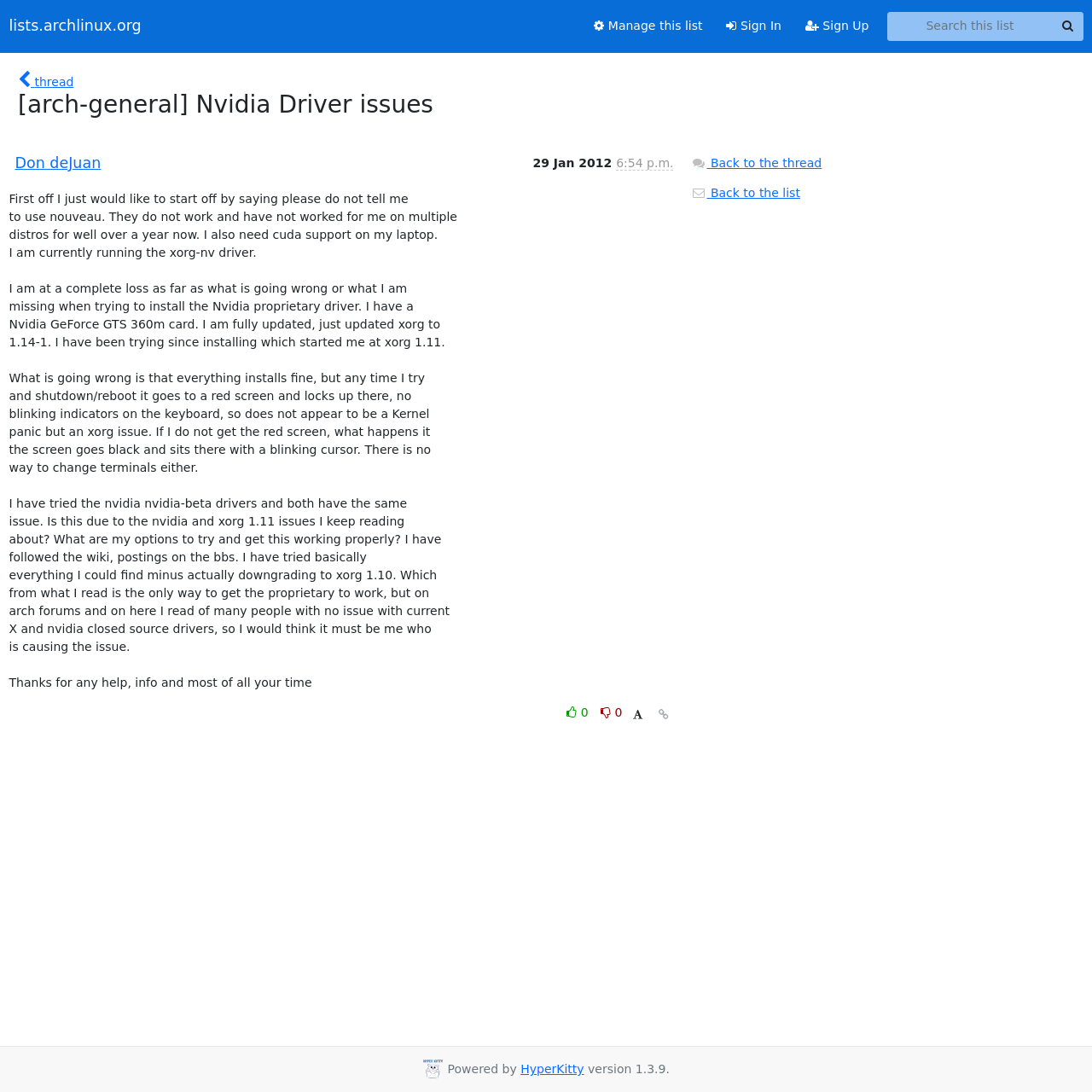Provide a brief response to the question below using one word or phrase:
How many links are there in the top navigation bar?

4